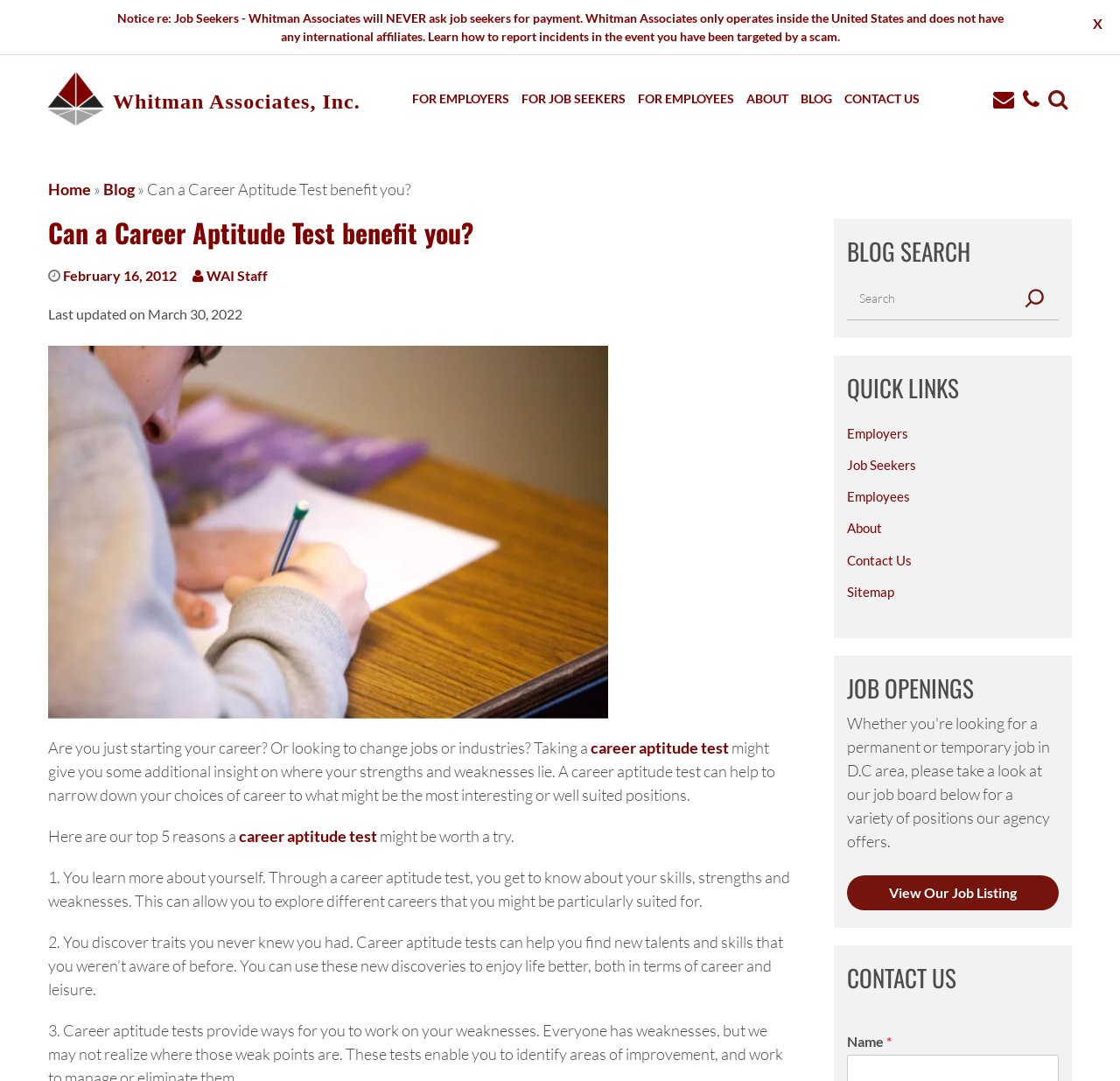Locate the bounding box coordinates of the clickable region to complete the following instruction: "Search for a blog post."

[0.76, 0.259, 0.906, 0.292]